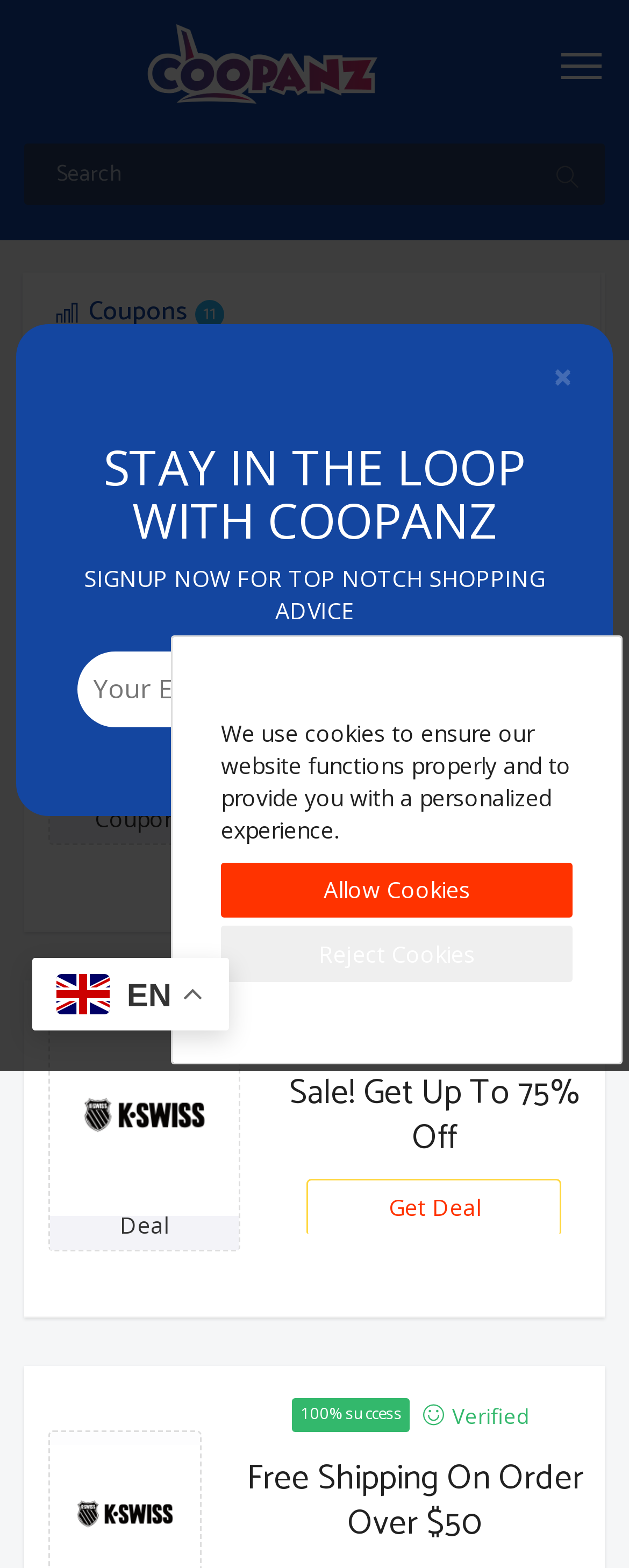Carefully observe the image and respond to the question with a detailed answer:
What is the brand name of the tennis shoes?

The brand name of the tennis shoes can be determined by looking at the logo on the top left corner of the webpage, which is a link with the text 'Coopanz Logo'. This suggests that the webpage is related to K-Swiss, a heritage American tennis brand.